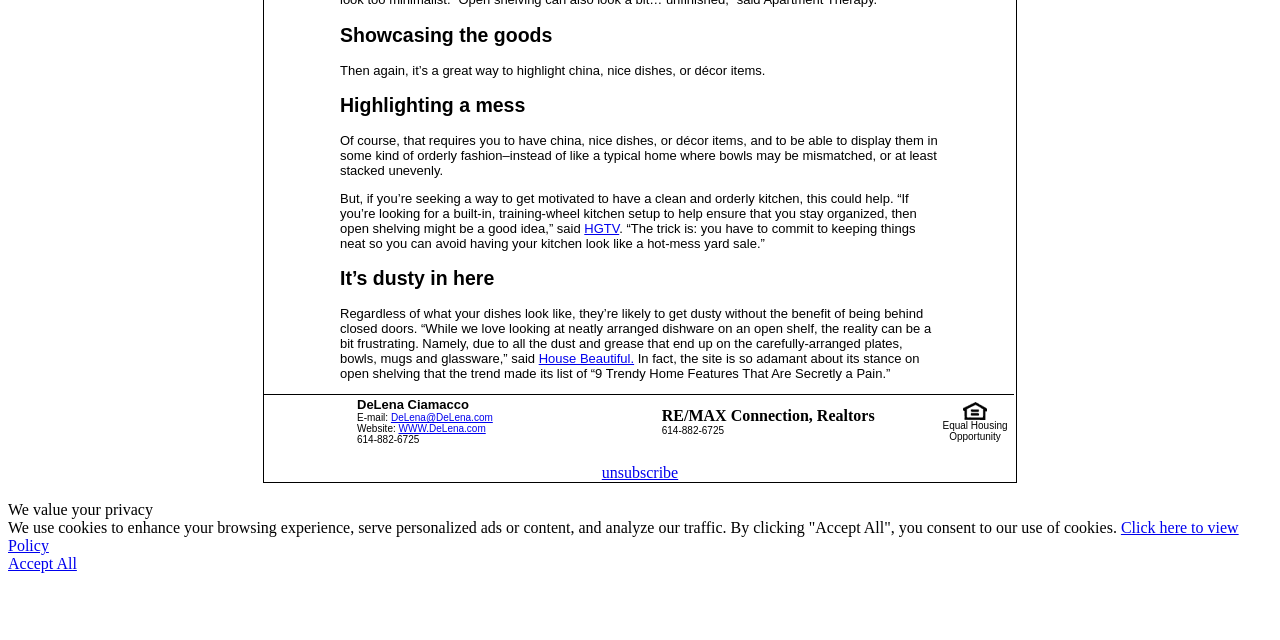Bounding box coordinates are given in the format (top-left x, top-left y, bottom-right x, bottom-right y). All values should be floating point numbers between 0 and 1. Provide the bounding box coordinate for the UI element described as: Accept All

[0.006, 0.868, 0.06, 0.894]